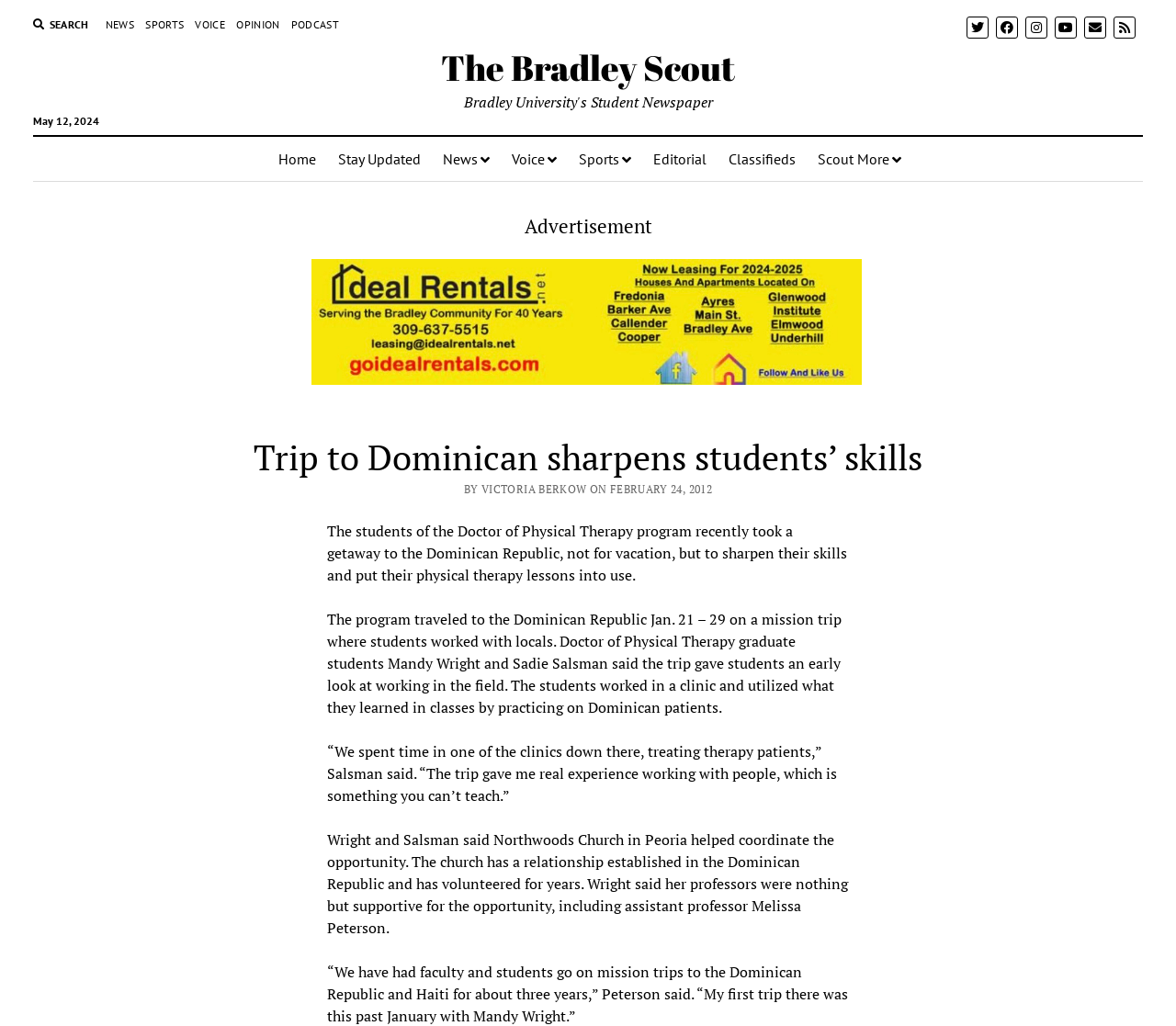What is the name of the church that helped coordinate the mission trip?
Give a detailed response to the question by analyzing the screenshot.

I found the name of the church by reading the static text element with the coordinates [0.278, 0.808, 0.721, 0.914] which mentions 'Wright and Salsman said Northwoods Church in Peoria helped coordinate the opportunity...'.